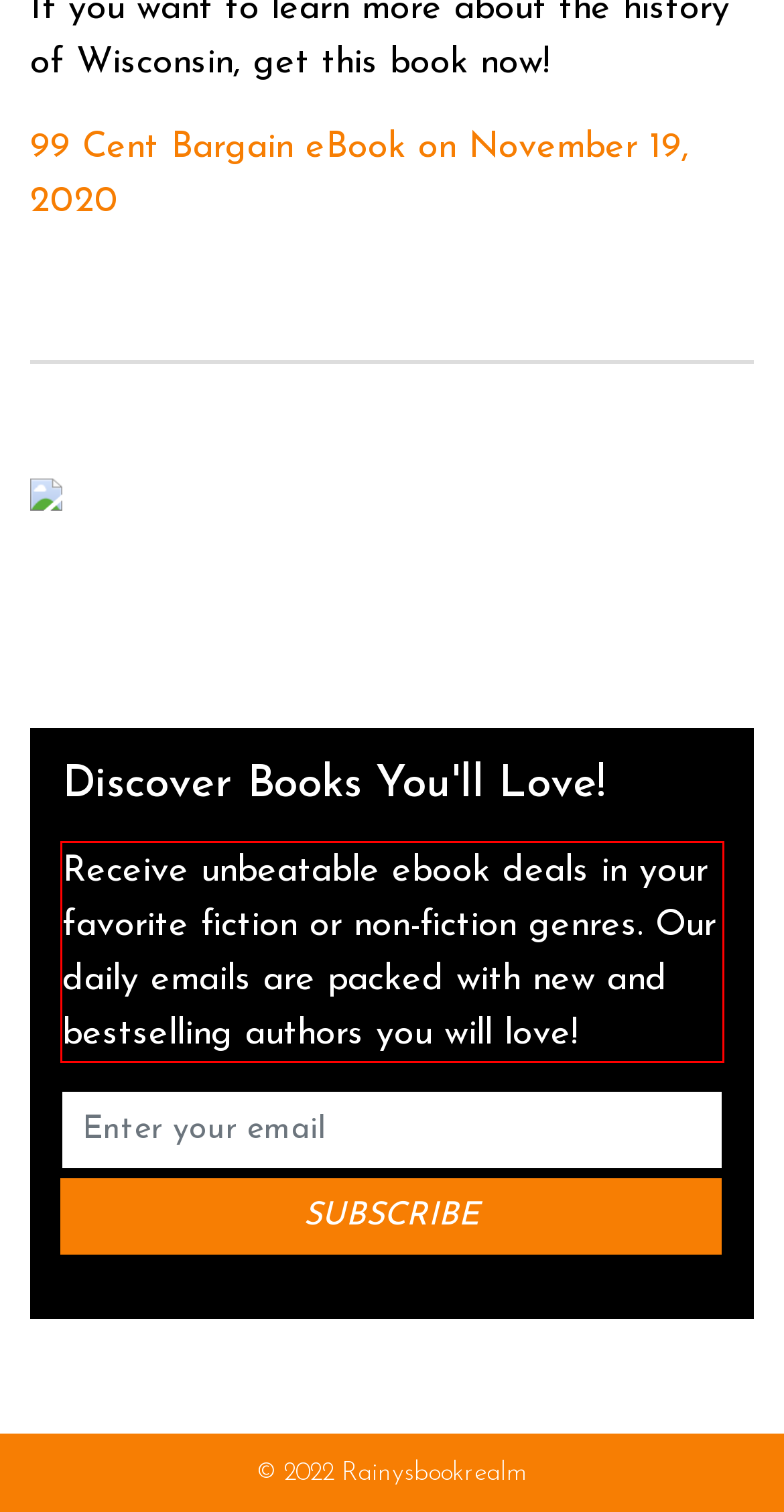You are presented with a screenshot containing a red rectangle. Extract the text found inside this red bounding box.

Receive unbeatable ebook deals in your favorite fiction or non-fiction genres. Our daily emails are packed with new and bestselling authors you will love!